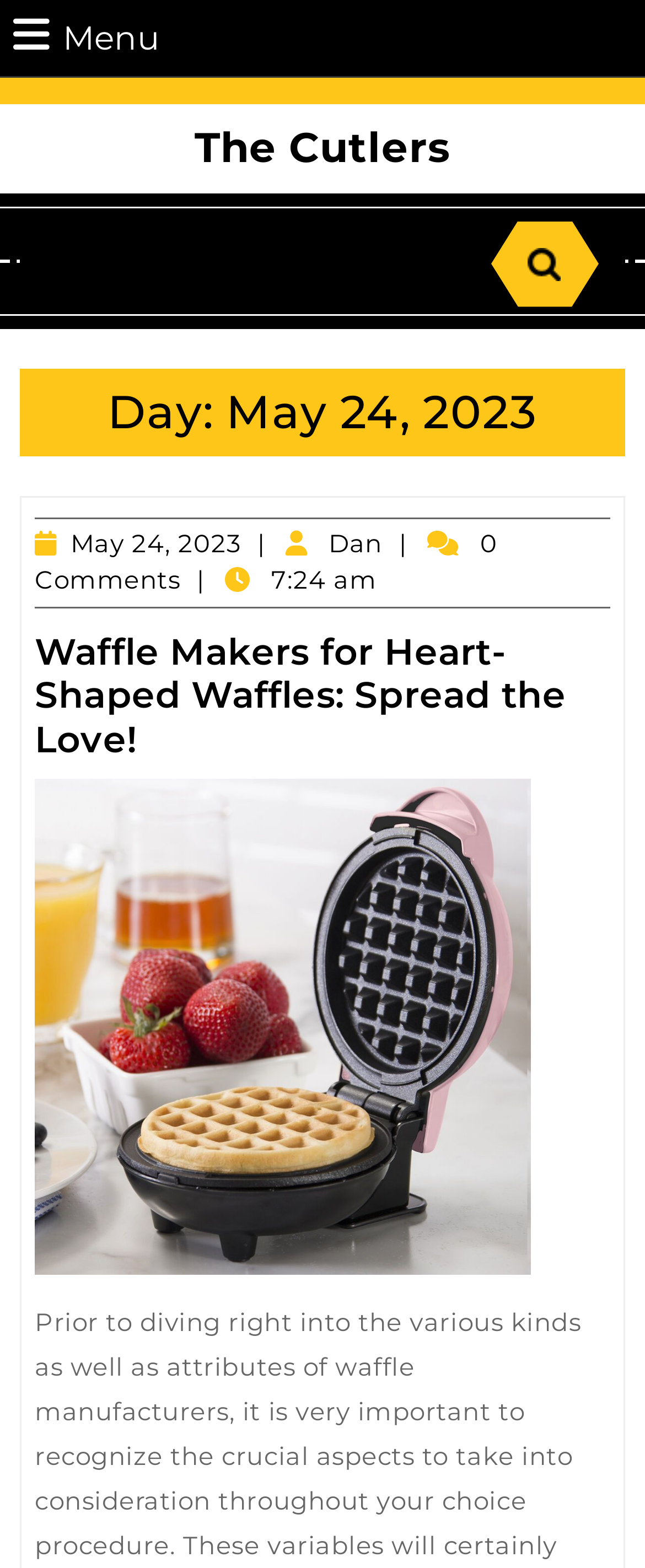What is the topic of the article?
Using the visual information, reply with a single word or short phrase.

Waffle Makers